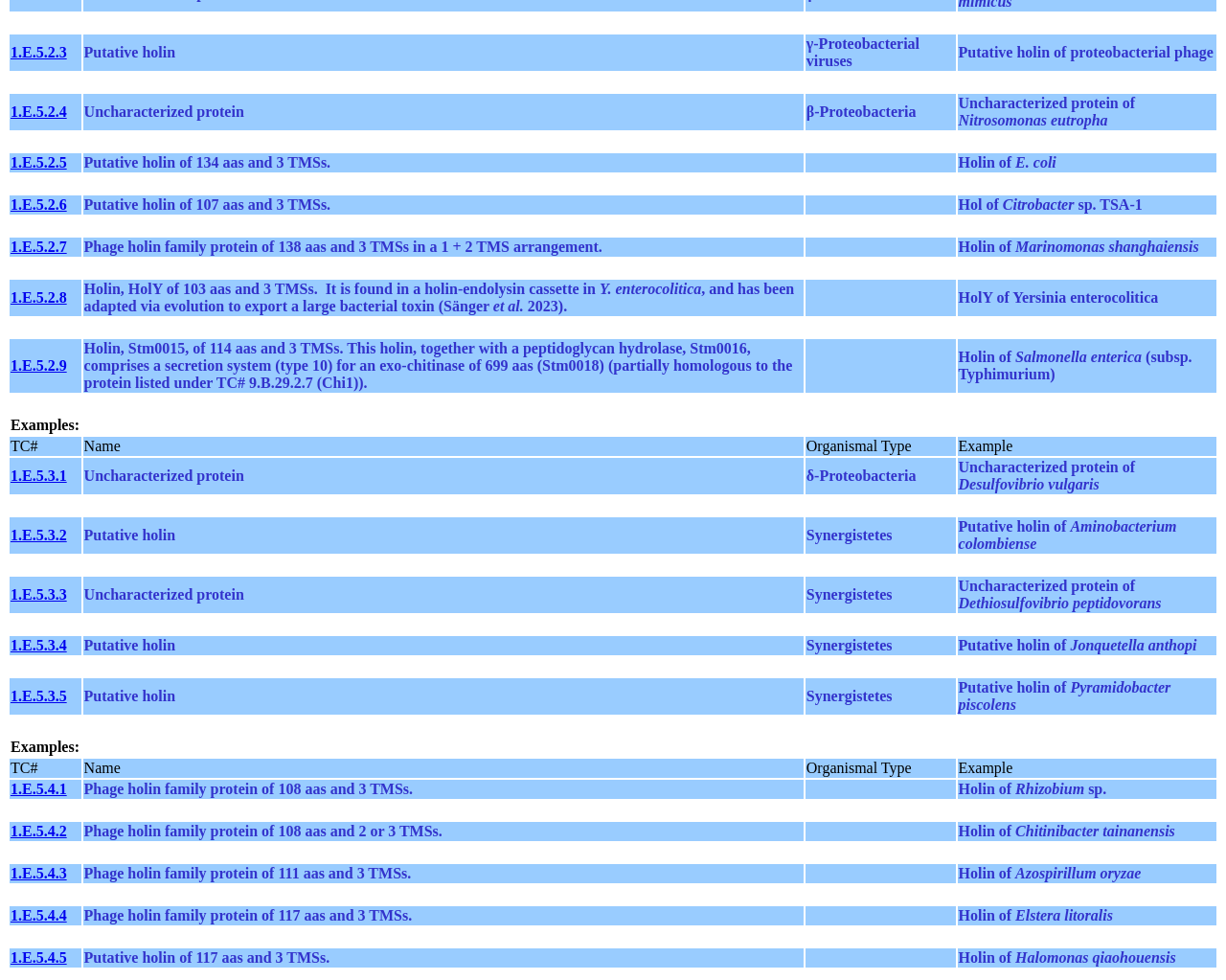Review the image closely and give a comprehensive answer to the question: What is the organismal type of 1.E.5.3.2?

The table shows that 1.E.5.3.2 is a putative holin from Synergistetes, which is a phylum of bacteria.